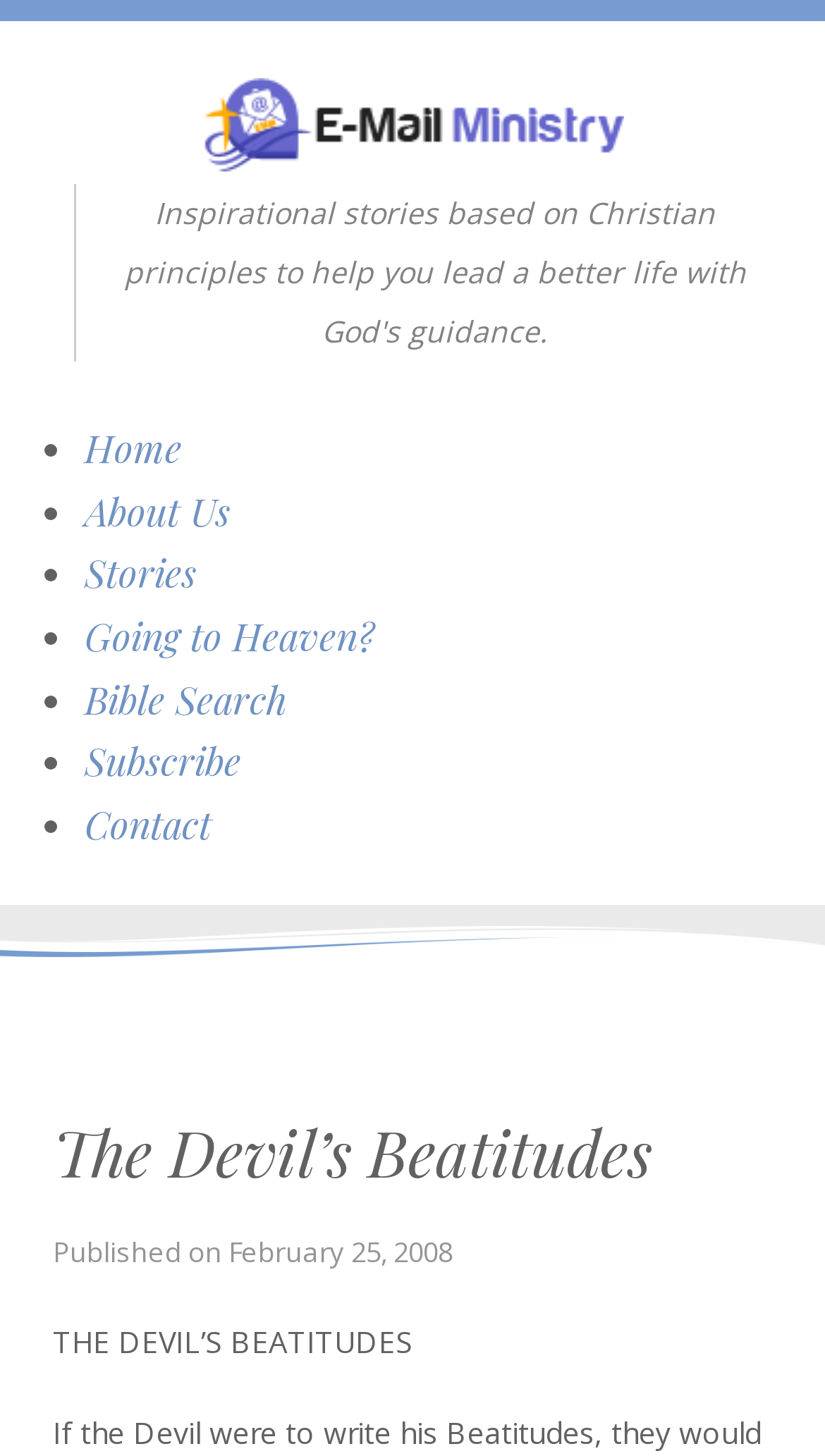Please answer the following question using a single word or phrase: 
What is the purpose of the webpage?

To provide inspirational stories